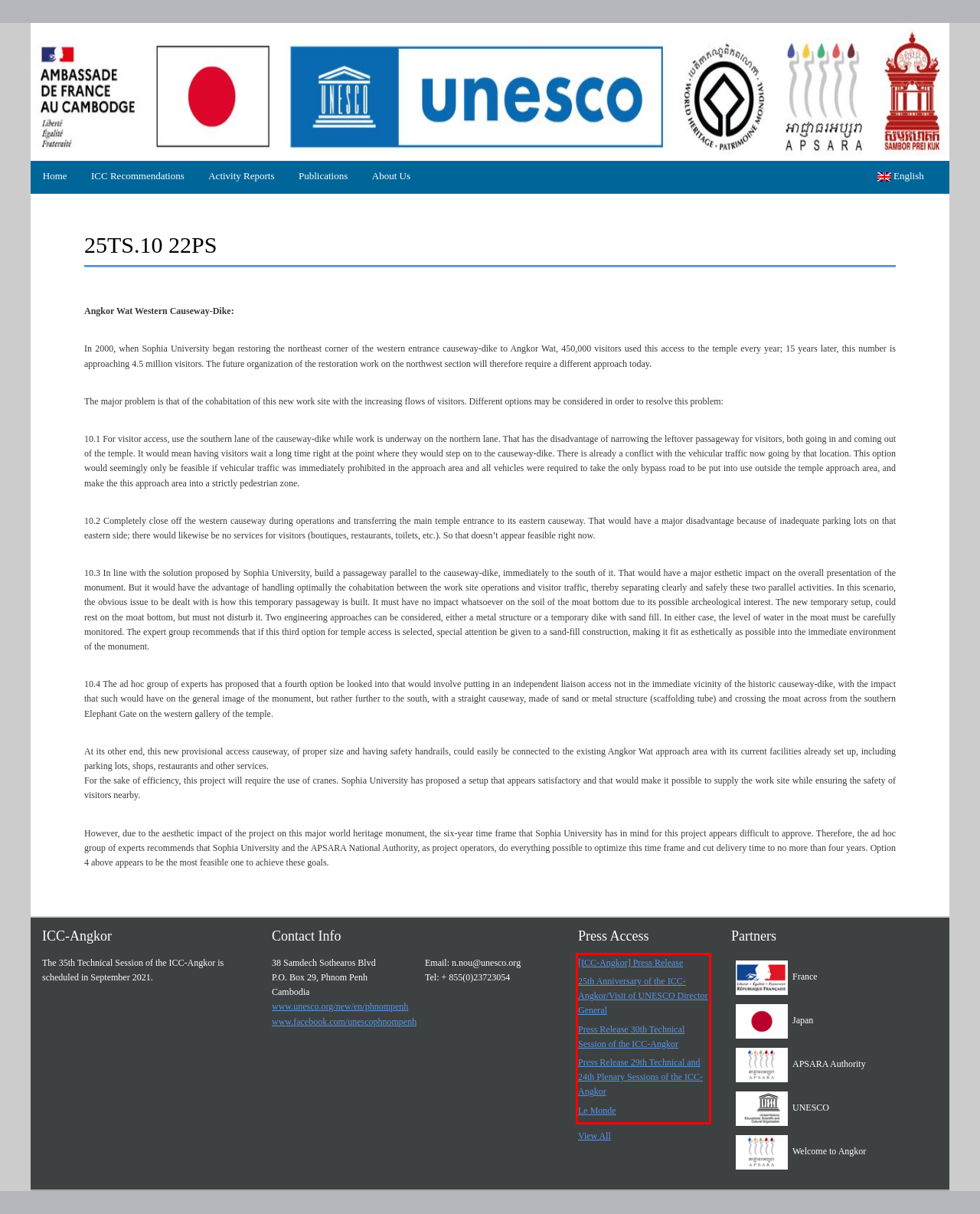You have a screenshot of a webpage with a red bounding box. Identify and extract the text content located inside the red bounding box.

[ICC-Angkor] Press Release 25th Anniversary of the ICC-Angkor/Visit of UNESCO Director General Press Release 30th Technical Session of the ICC-Angkor Press Release 29th Technical and 24th Plenary Sessions of the ICC-Angkor Le Monde